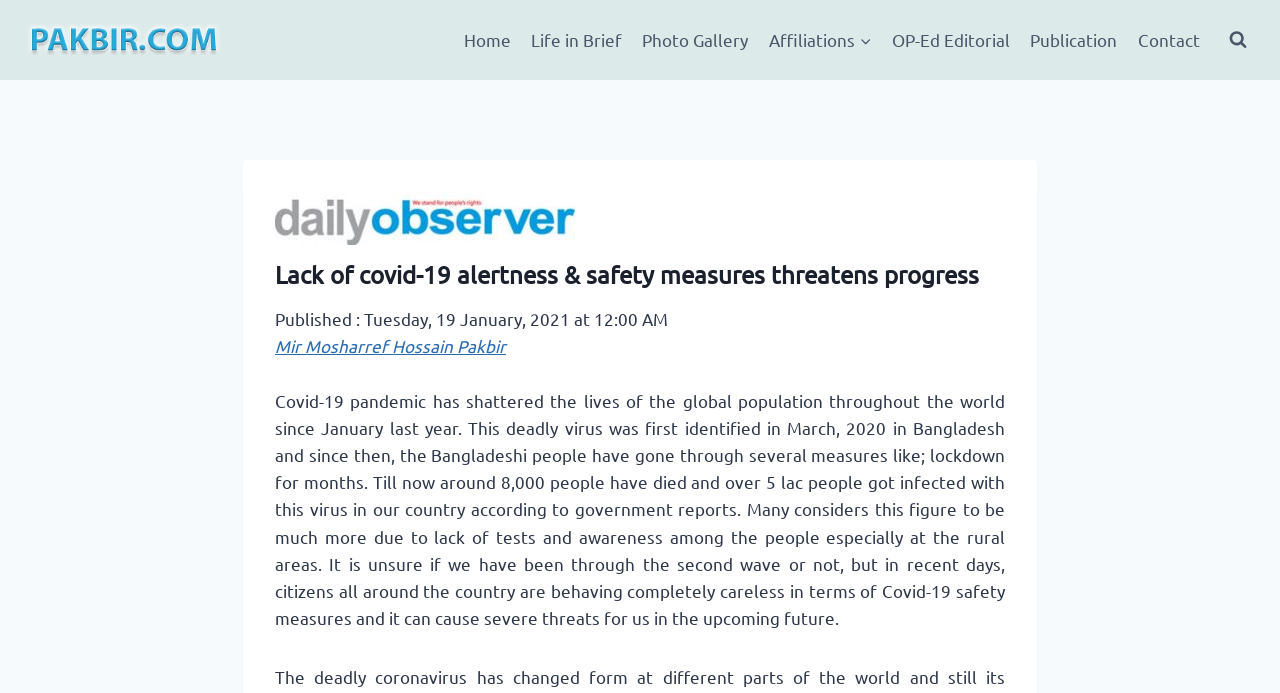Respond to the question below with a concise word or phrase:
How many people have died from Covid-19 in Bangladesh?

Around 8,000